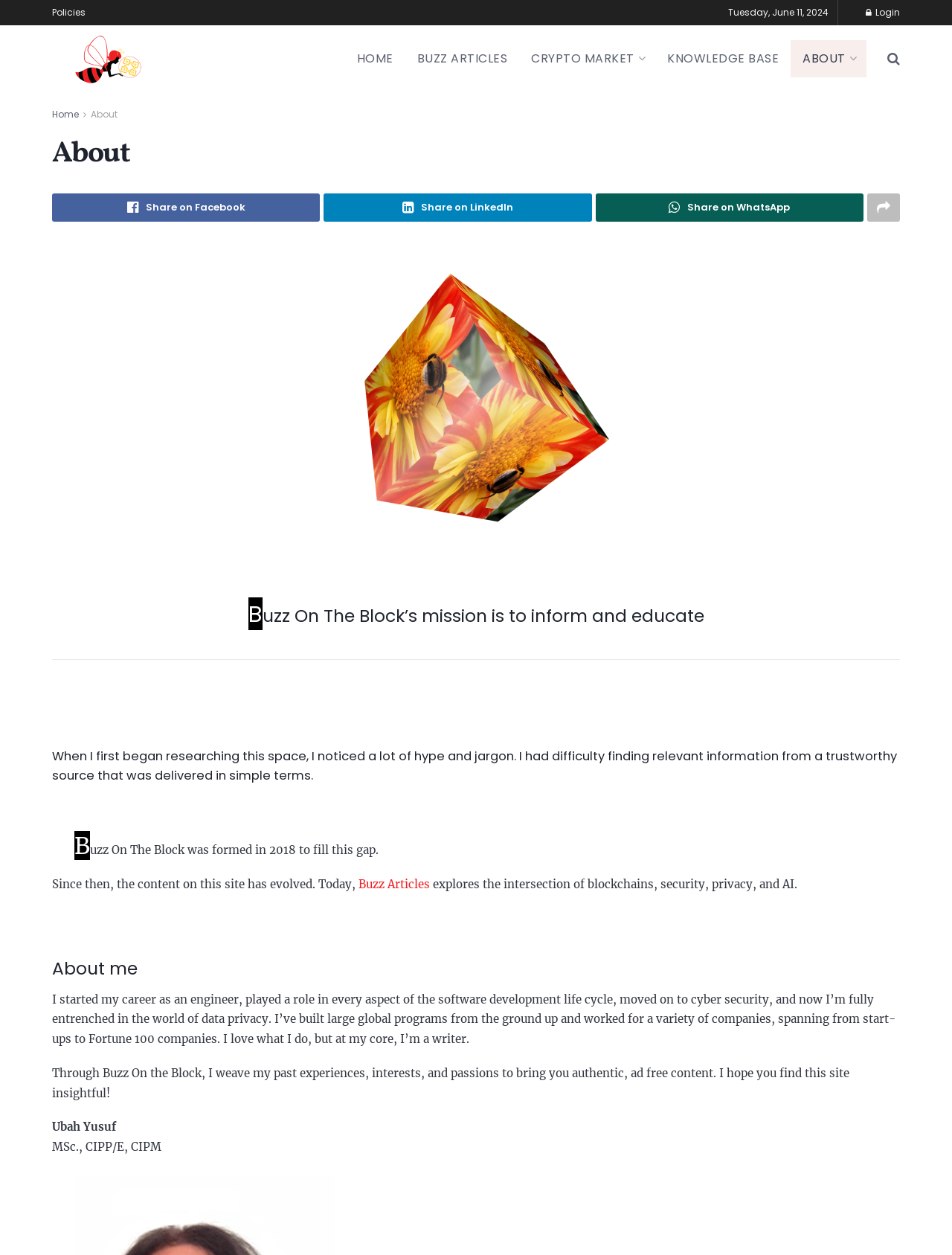Identify the bounding box coordinates of the region I need to click to complete this instruction: "Go to the 'HOME' page".

[0.362, 0.032, 0.425, 0.062]